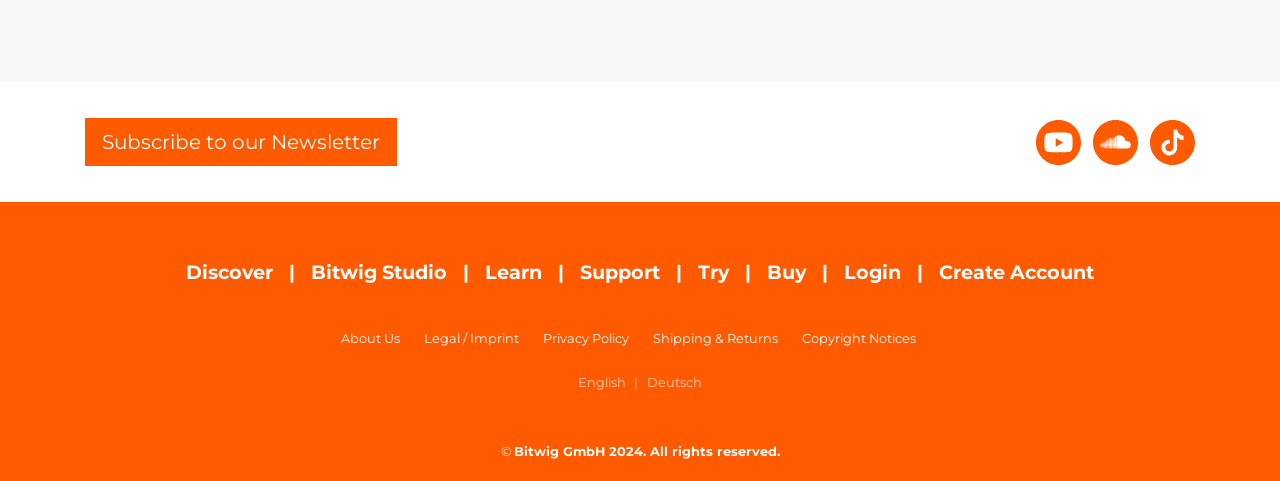Please determine the bounding box coordinates of the element to click in order to execute the following instruction: "Learn more about Bitwig Studio". The coordinates should be four float numbers between 0 and 1, specified as [left, top, right, bottom].

[0.243, 0.515, 0.379, 0.615]